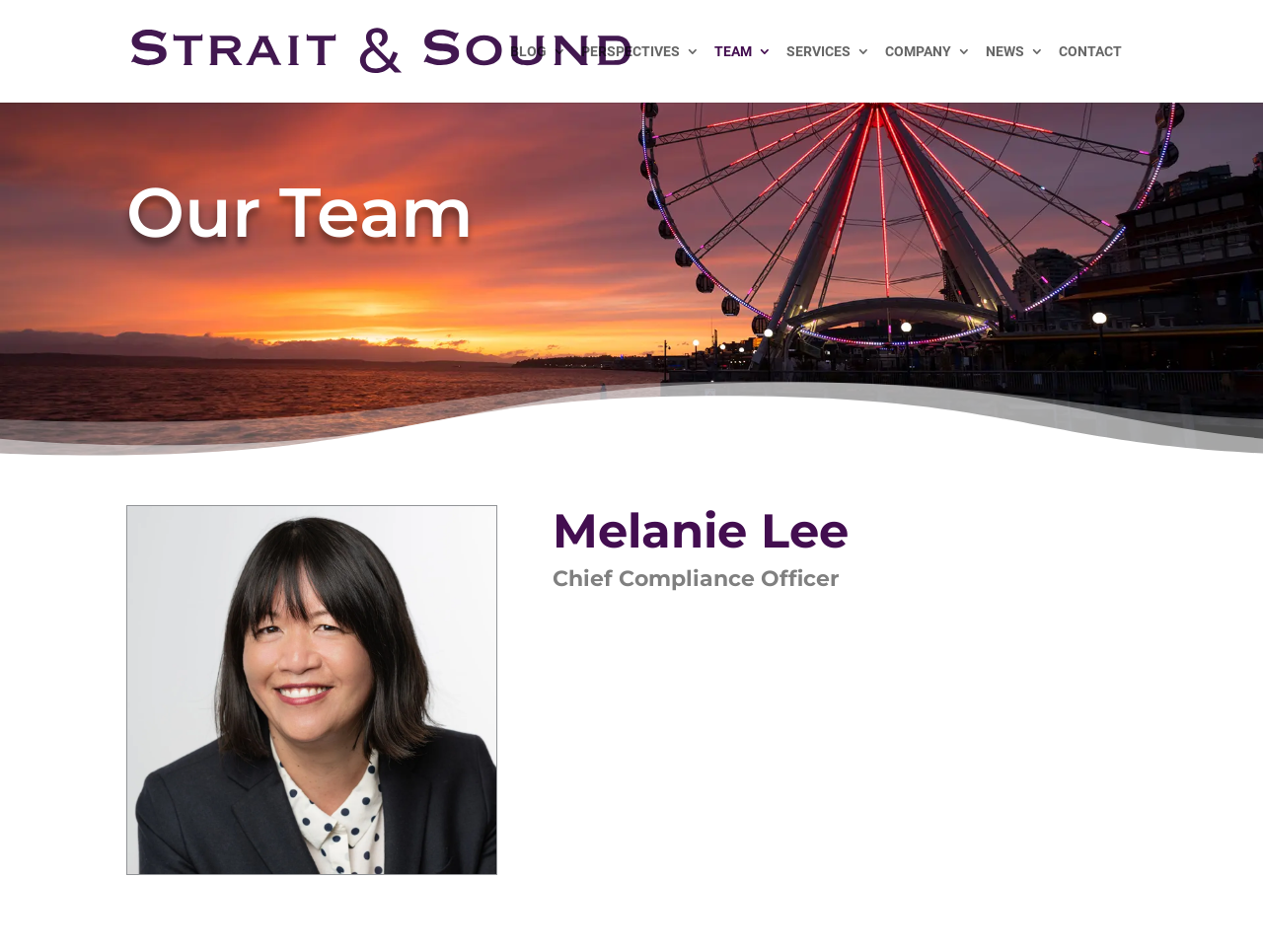What is the title of the section below the navigation links?
Using the image, answer in one word or phrase.

Our Team